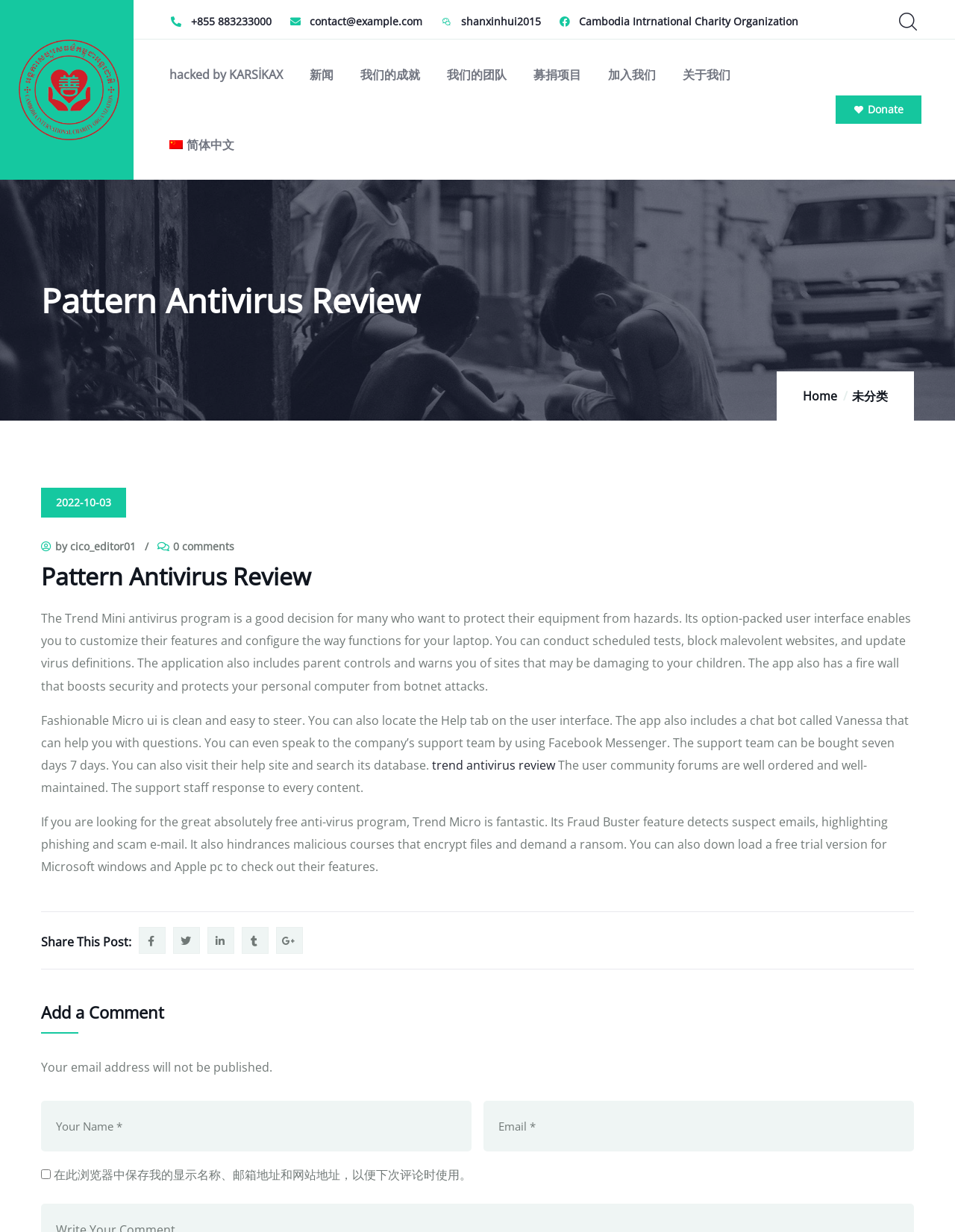Identify the bounding box for the given UI element using the description provided. Coordinates should be in the format (top-left x, top-left y, bottom-right x, bottom-right y) and must be between 0 and 1. Here is the description: name="author" placeholder="Your Name *"

[0.043, 0.894, 0.494, 0.935]